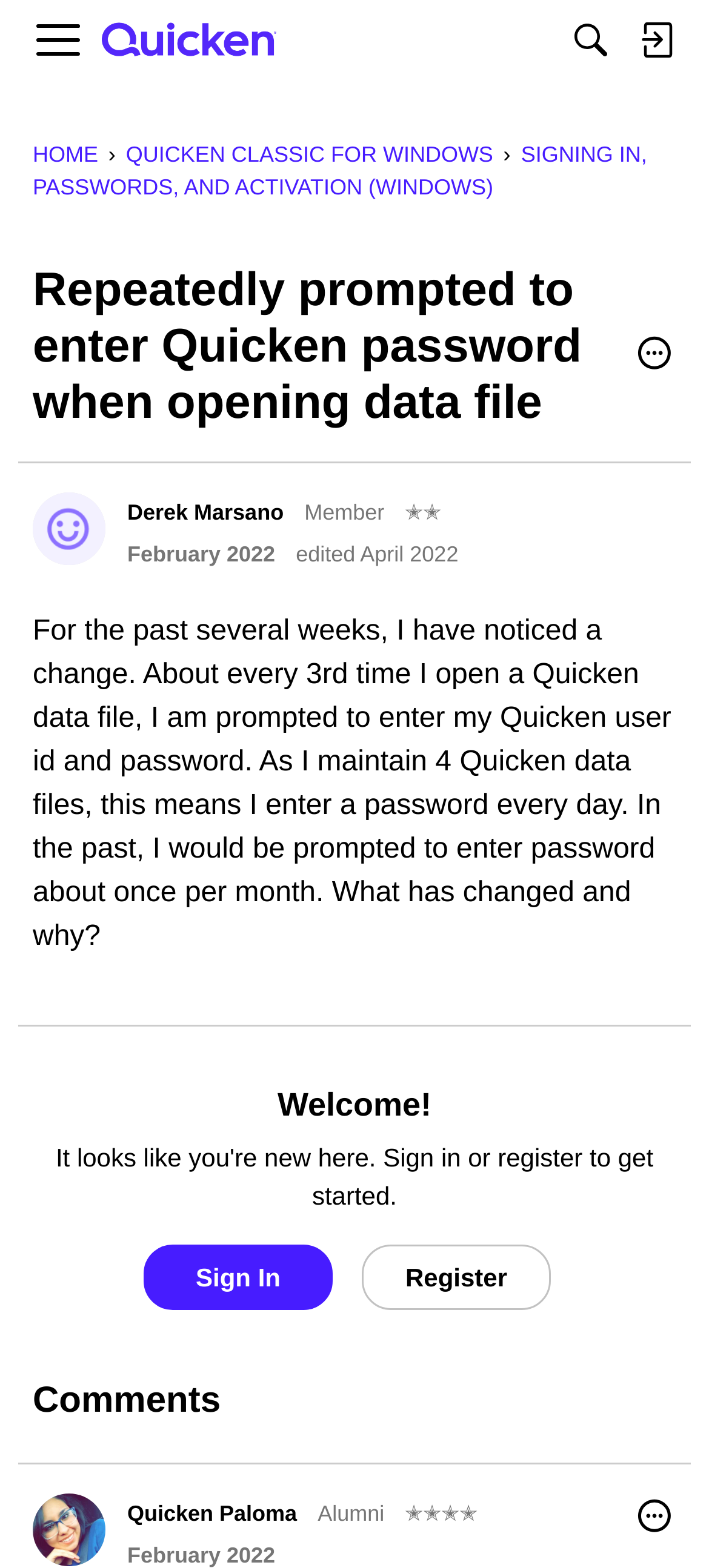What is the date of the last edit of the post?
Answer the question with as much detail as you can, using the image as a reference.

I found this information by reading the text content of the generic element which says 'Edited April 9, 2022 12:31PM by Quicken Anja.'